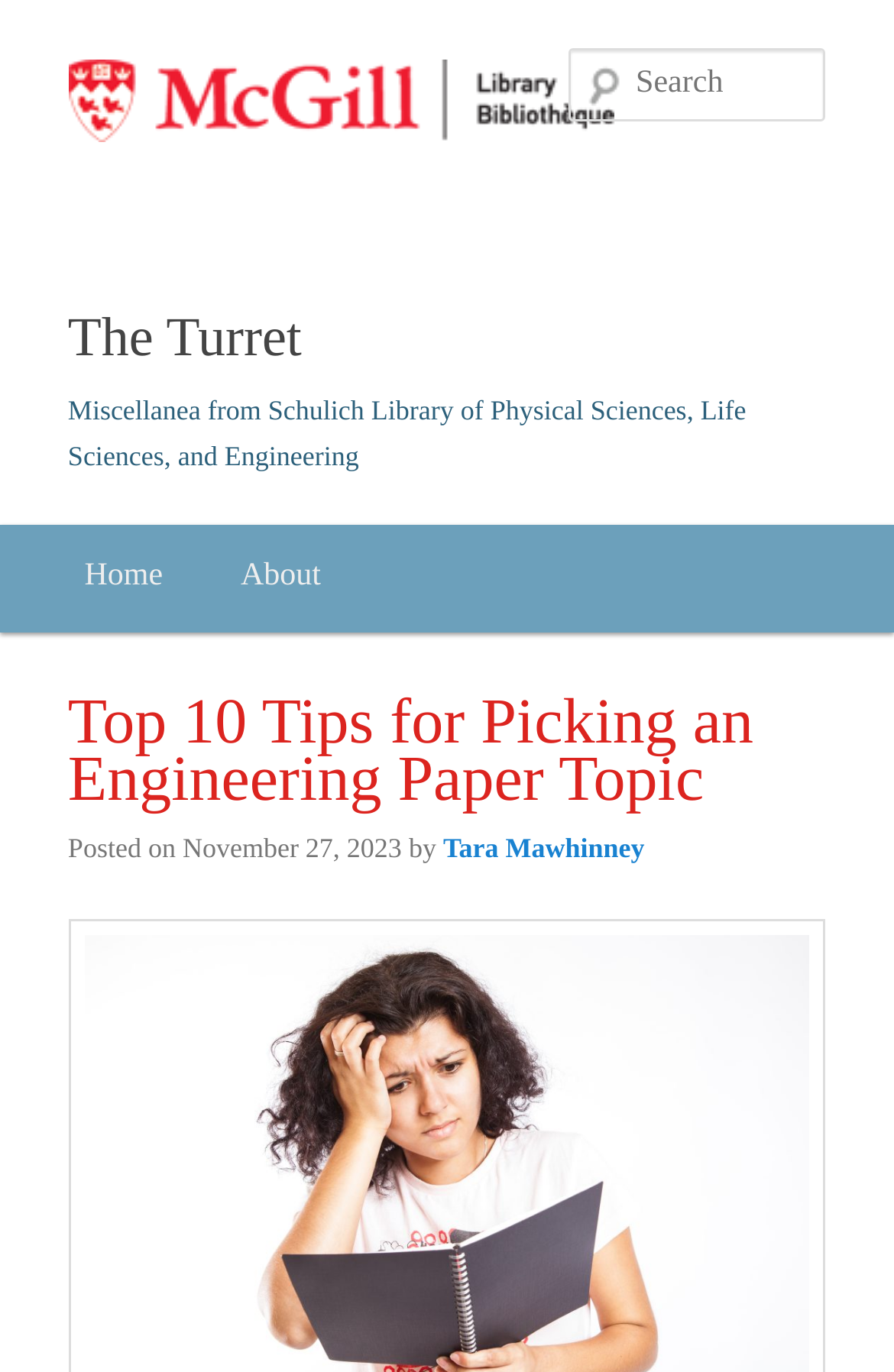Locate the bounding box coordinates of the element to click to perform the following action: 'Visit The Turret website'. The coordinates should be given as four float values between 0 and 1, in the form of [left, top, right, bottom].

[0.076, 0.225, 0.338, 0.269]